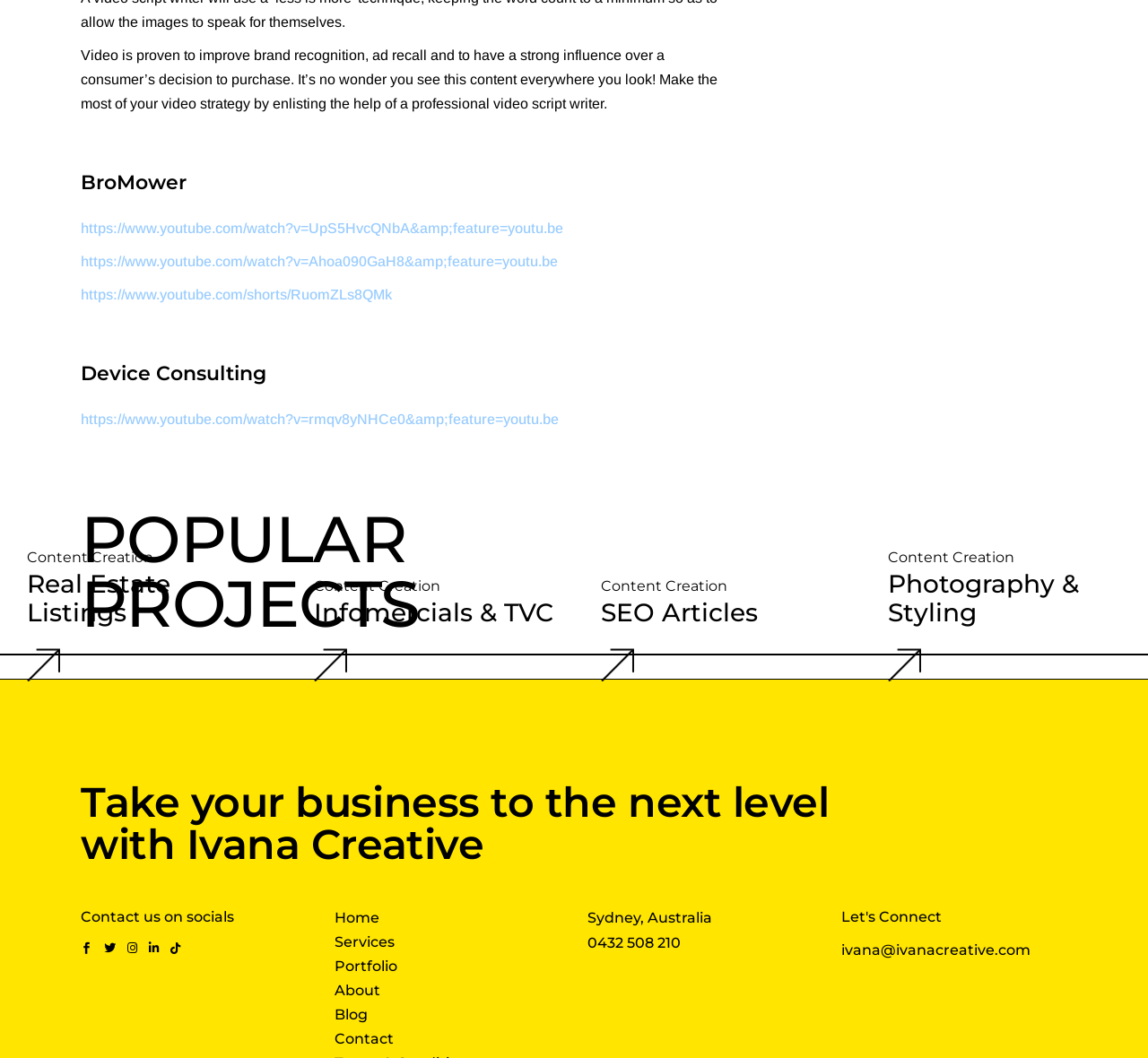Could you locate the bounding box coordinates for the section that should be clicked to accomplish this task: "Navigate to the 'About' page".

[0.291, 0.928, 0.331, 0.945]